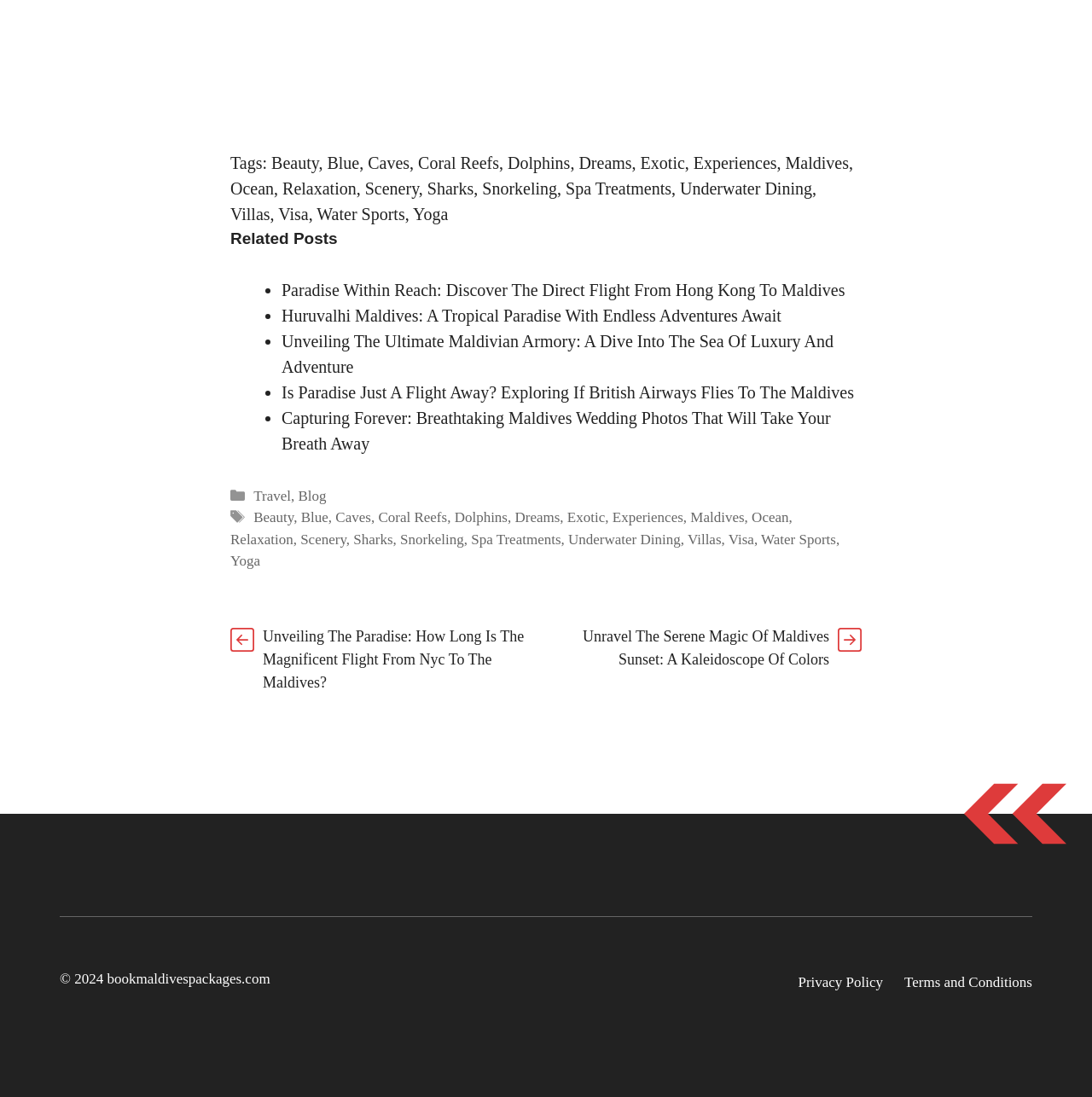What is the theme of the webpage?
Refer to the screenshot and respond with a concise word or phrase.

Maldives